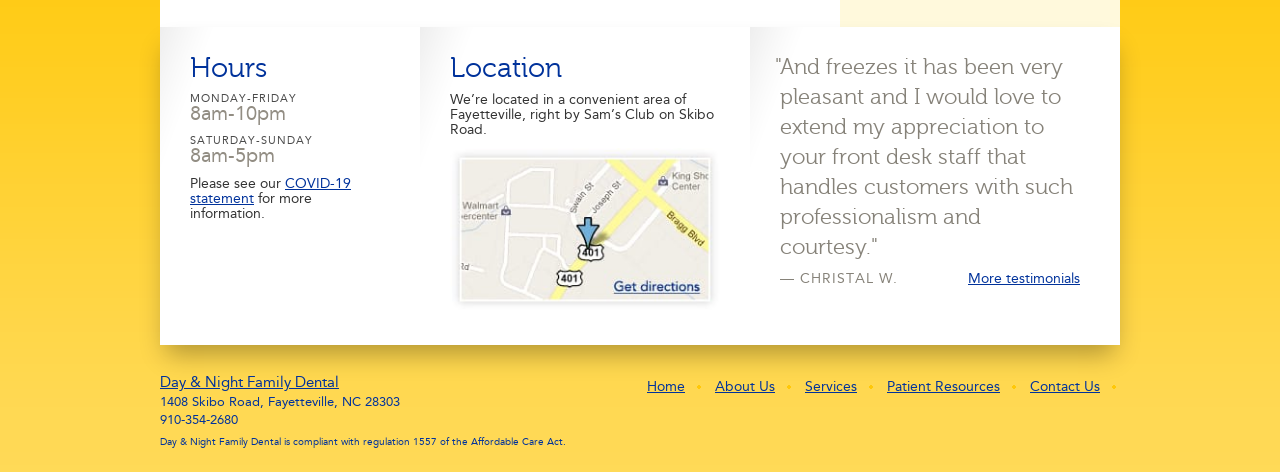Provide the bounding box for the UI element matching this description: "alt="Open original Digital object"".

None